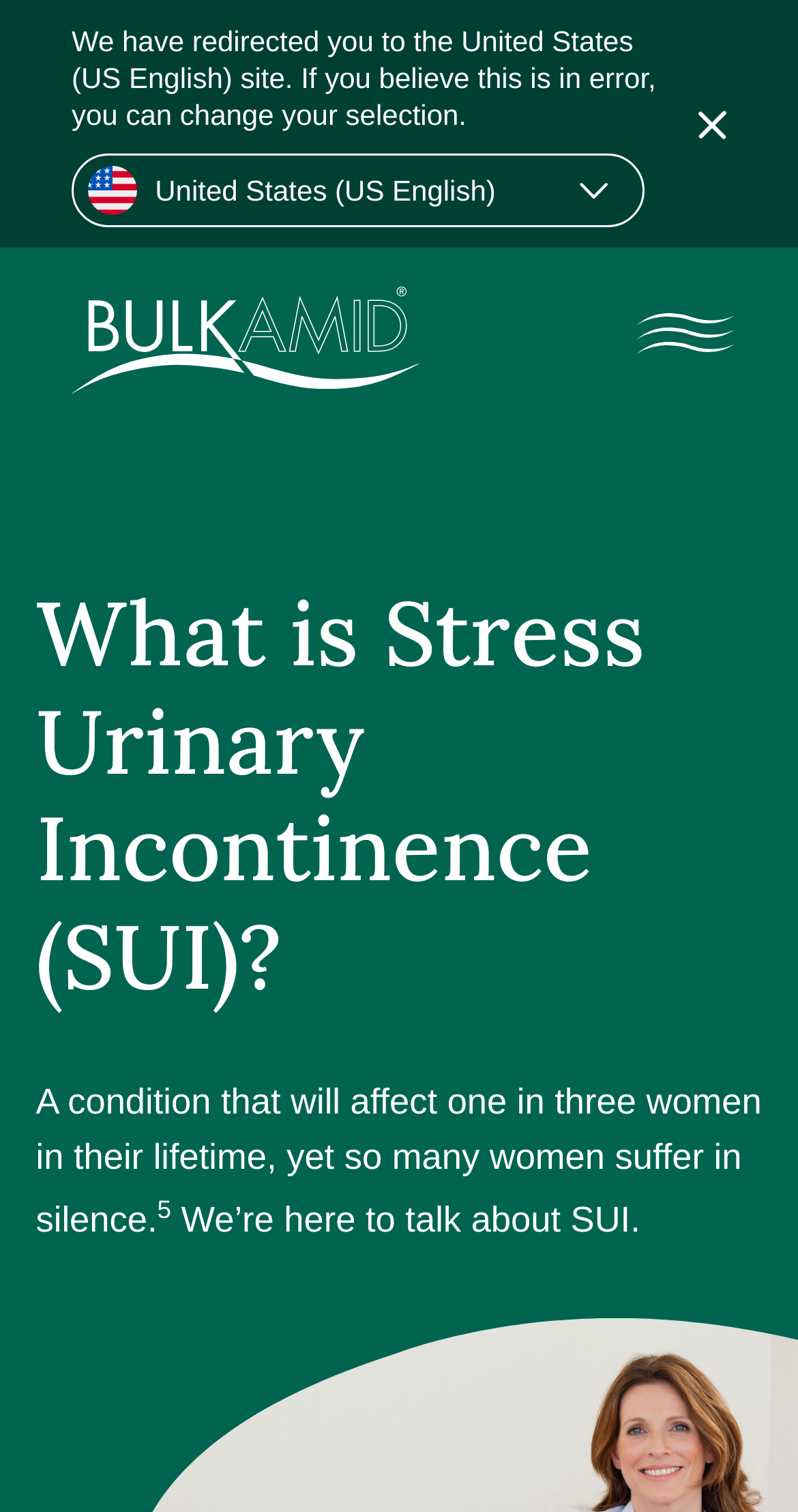Can you find the bounding box coordinates of the area I should click to execute the following instruction: "Dismiss the notification"?

[0.841, 0.014, 0.944, 0.15]